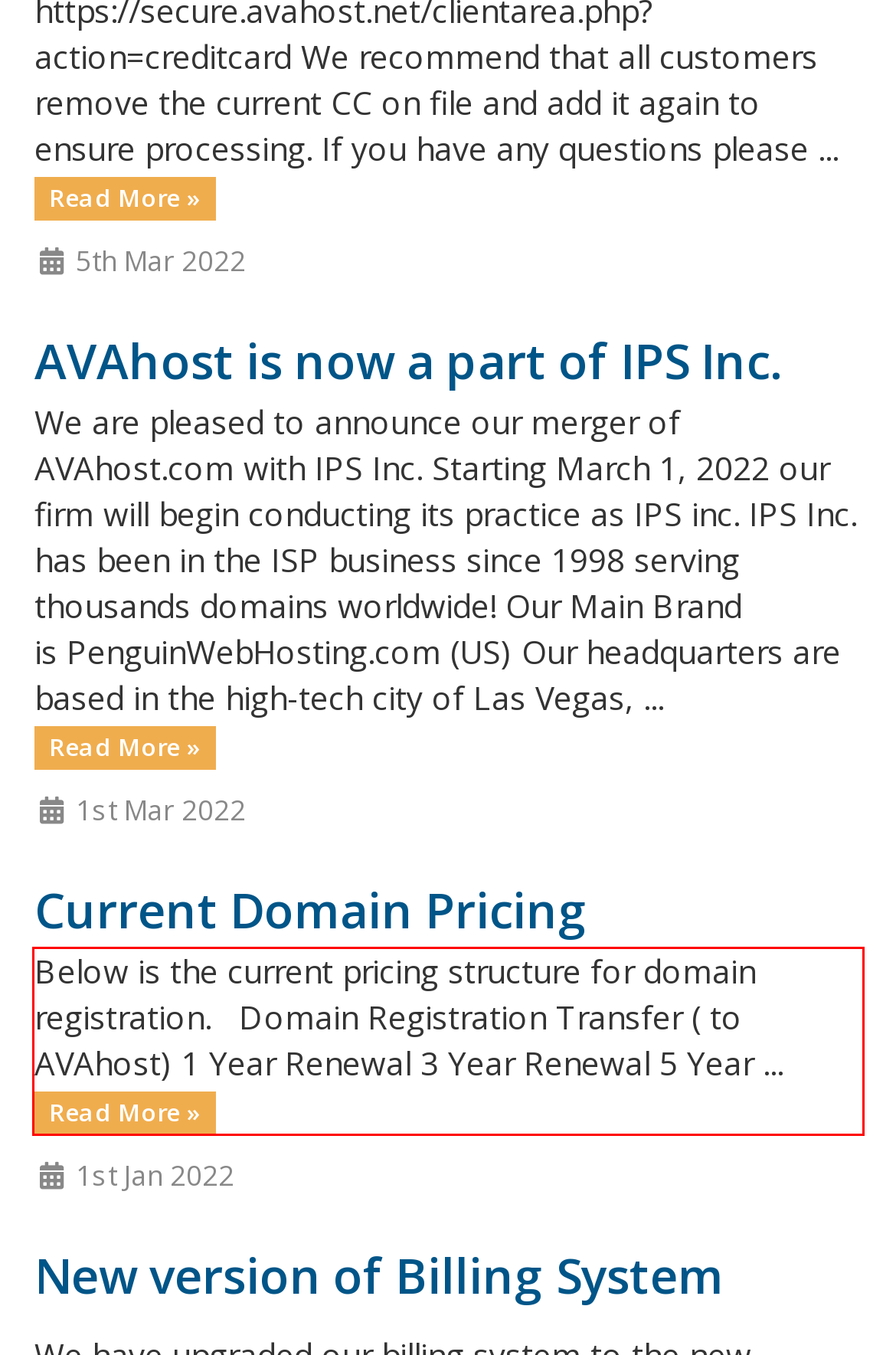Using the provided webpage screenshot, identify and read the text within the red rectangle bounding box.

Below is the current pricing structure for domain registration. Domain Registration Transfer ( to AVAhost) 1 Year Renewal 3 Year Renewal 5 Year ... Read More »